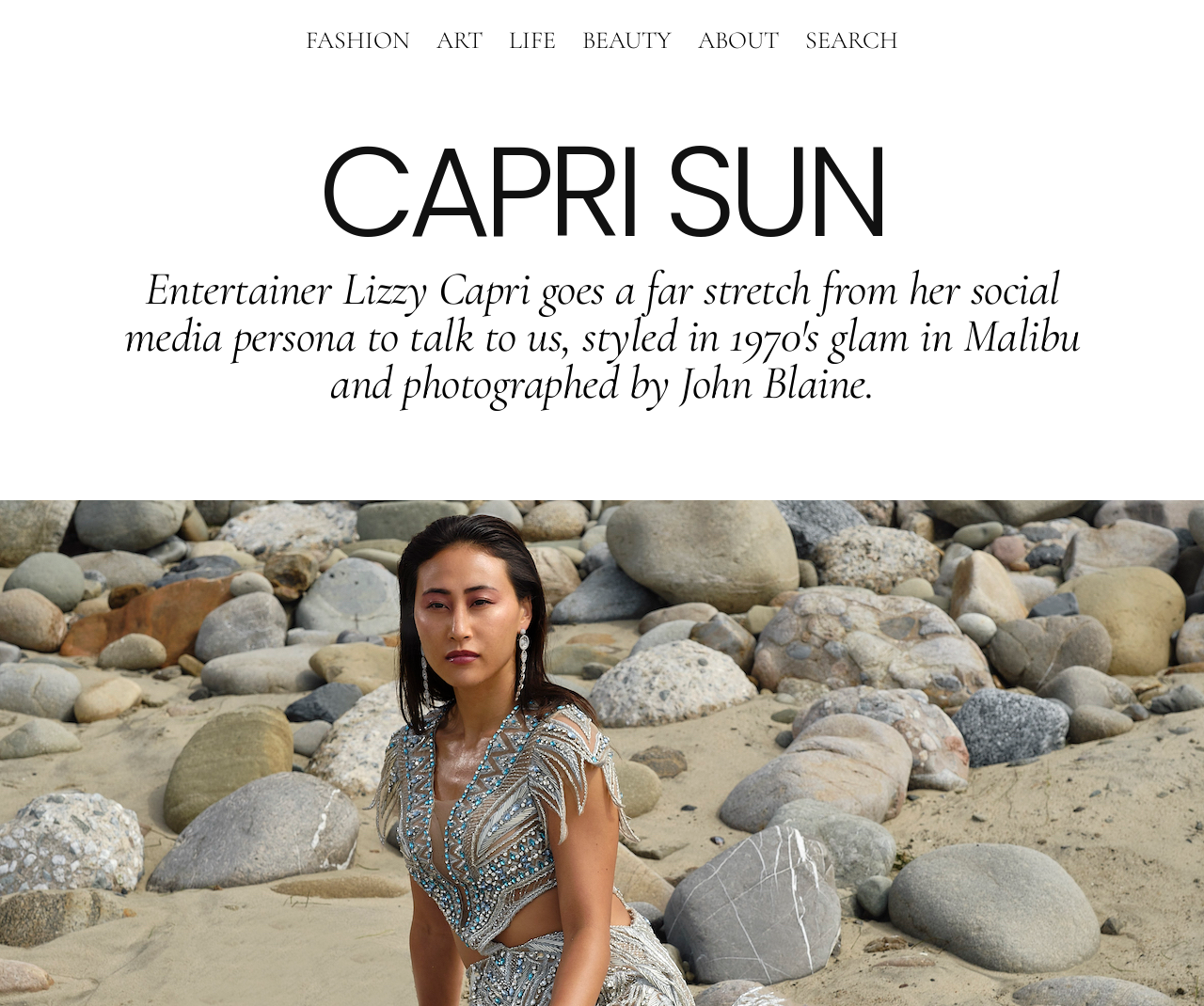What is the width of the 'CAPRI SUN' heading?
Give a single word or phrase answer based on the content of the image.

0.47